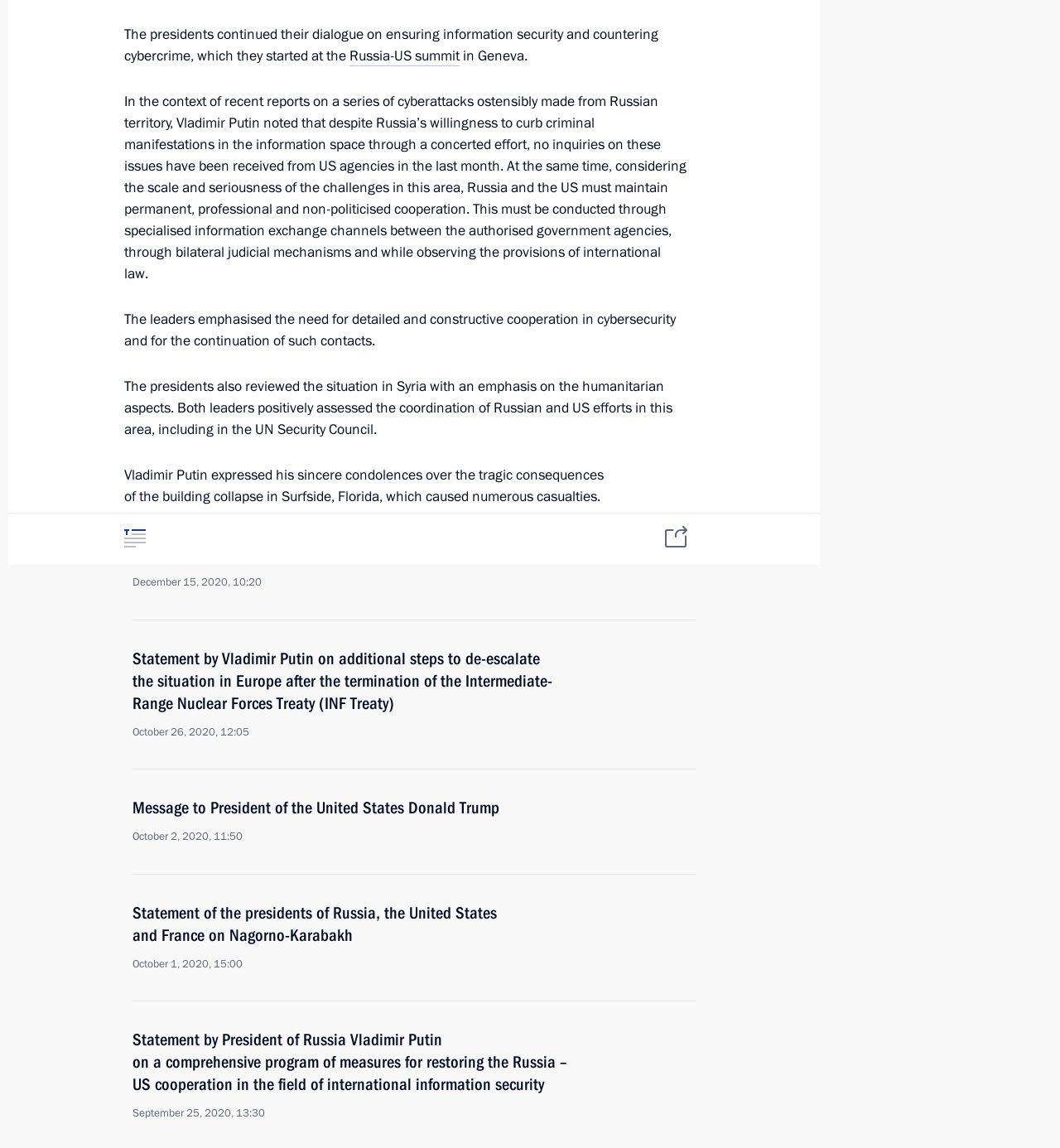Determine the bounding box coordinates of the area to click in order to meet this instruction: "Enter email address".

None